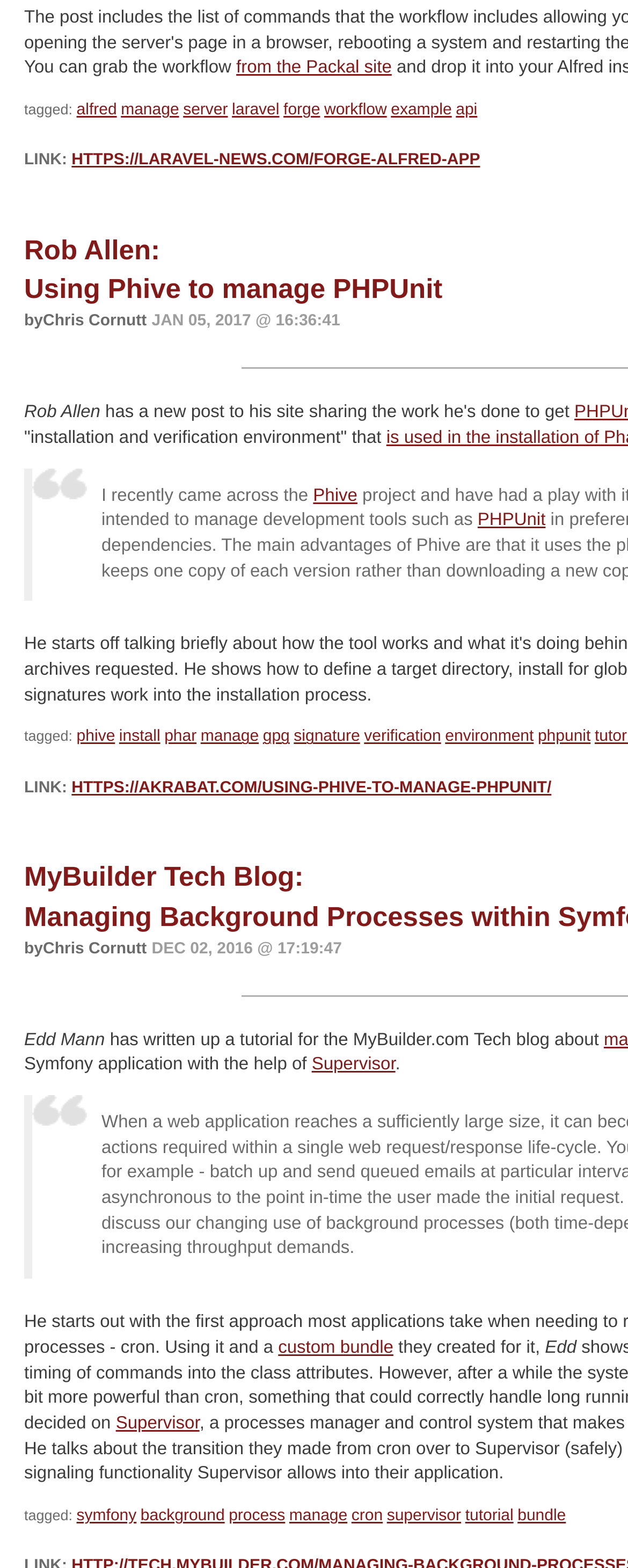Determine the bounding box coordinates of the clickable element to complete this instruction: "read the article by Rob Allen". Provide the coordinates in the format of four float numbers between 0 and 1, [left, top, right, bottom].

[0.038, 0.15, 0.705, 0.194]